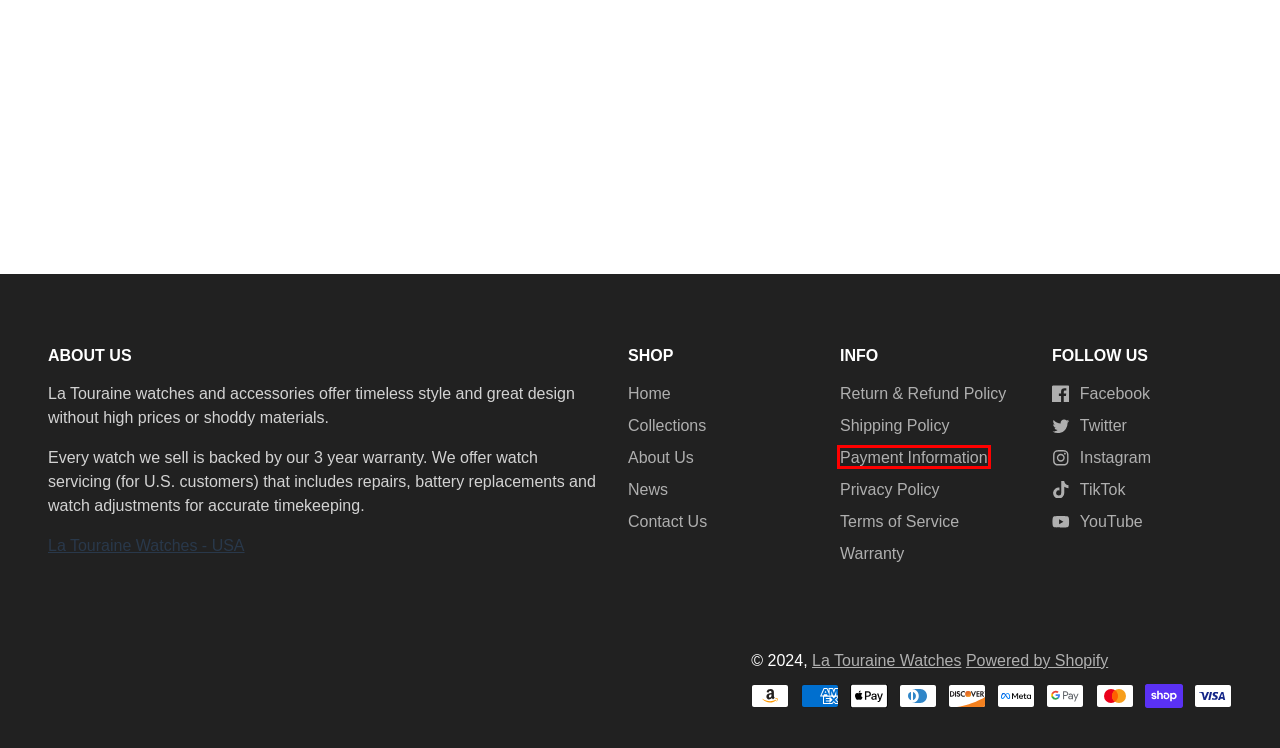Provided is a screenshot of a webpage with a red bounding box around an element. Select the most accurate webpage description for the page that appears after clicking the highlighted element. Here are the candidates:
A. Navigator Pilot Watch - La Touraine
B. Legacy | Men's Gunmetal Watch
C. Subnautica | Best Dive Watch
D. Voyager 1893 Collection | Dress Watch
E. Voyager GMT | Affordable GMT Watch
F. Start and grow your e-commerce business - 3-Day Free Trial - Shopify USA
G. Compass | Tachymeter Watch
H. FAQ | Mens Designer Watches | Lava Bead Bracelet

H